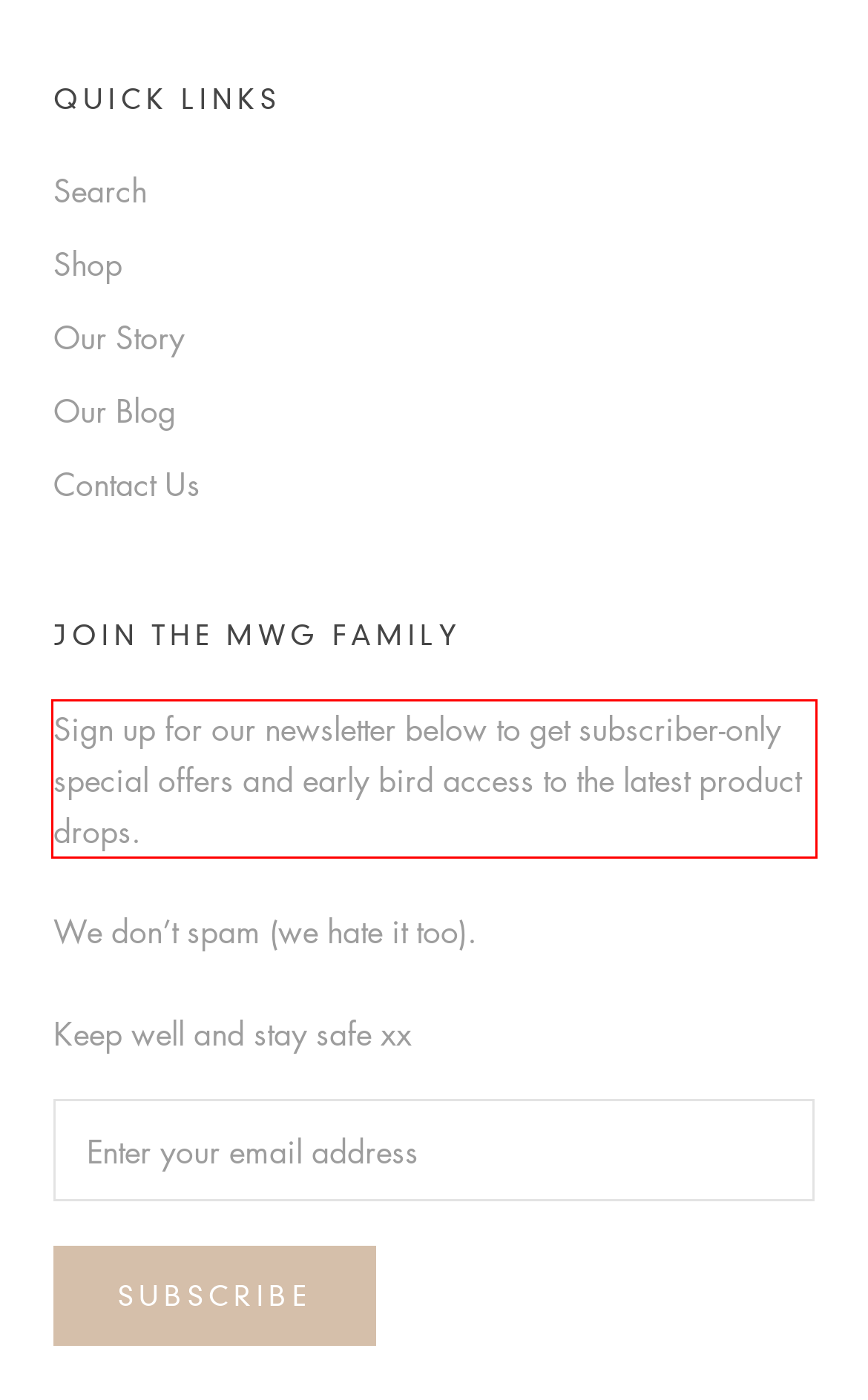Please perform OCR on the UI element surrounded by the red bounding box in the given webpage screenshot and extract its text content.

Sign up for our newsletter below to get subscriber-only special offers and early bird access to the latest product drops.